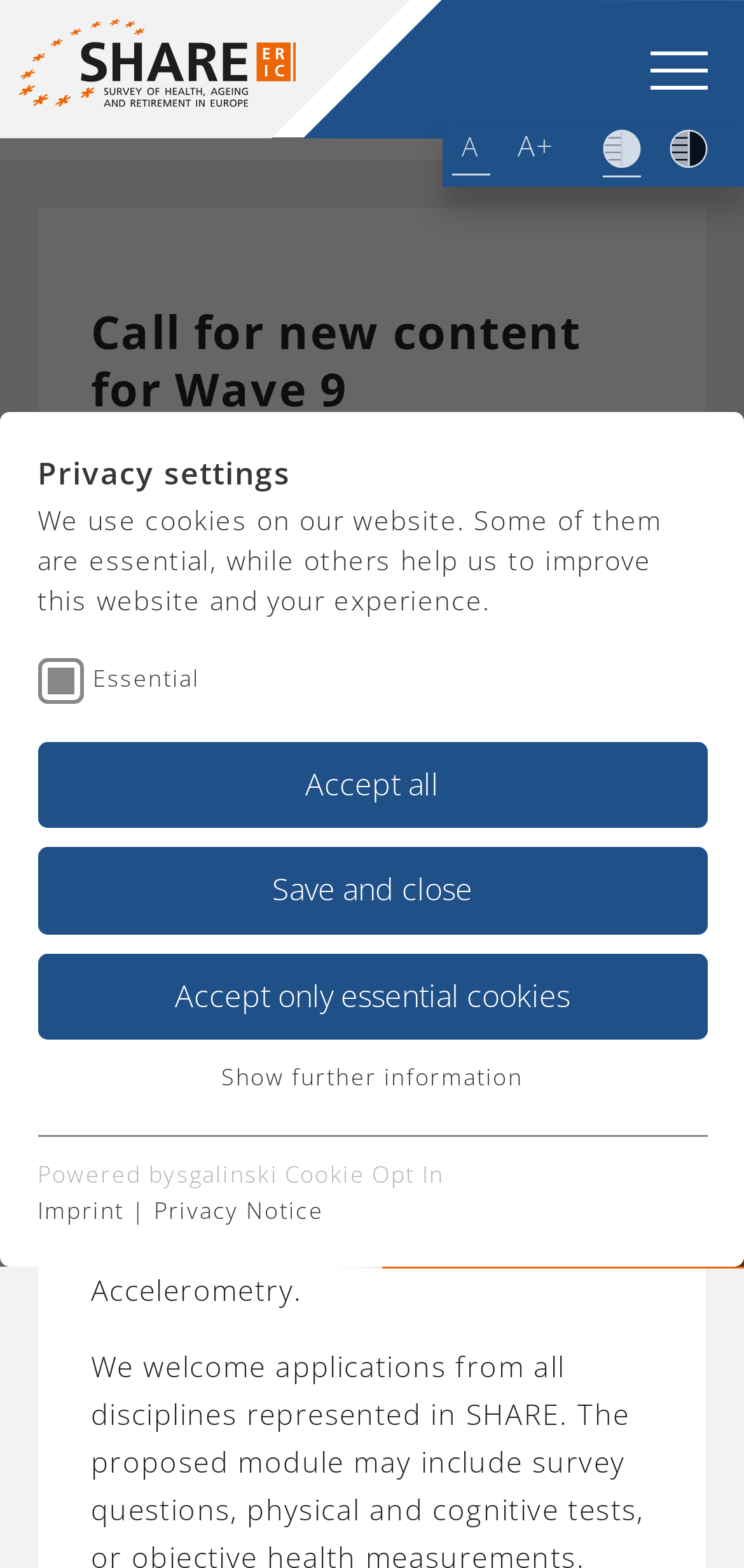Please examine the image and answer the question with a detailed explanation:
What is the planned year for Wave 9 data collection?

The planned year for Wave 9 data collection is 2022, as stated in the text 'The main data collection for Wave 9 is planned for 2022'.